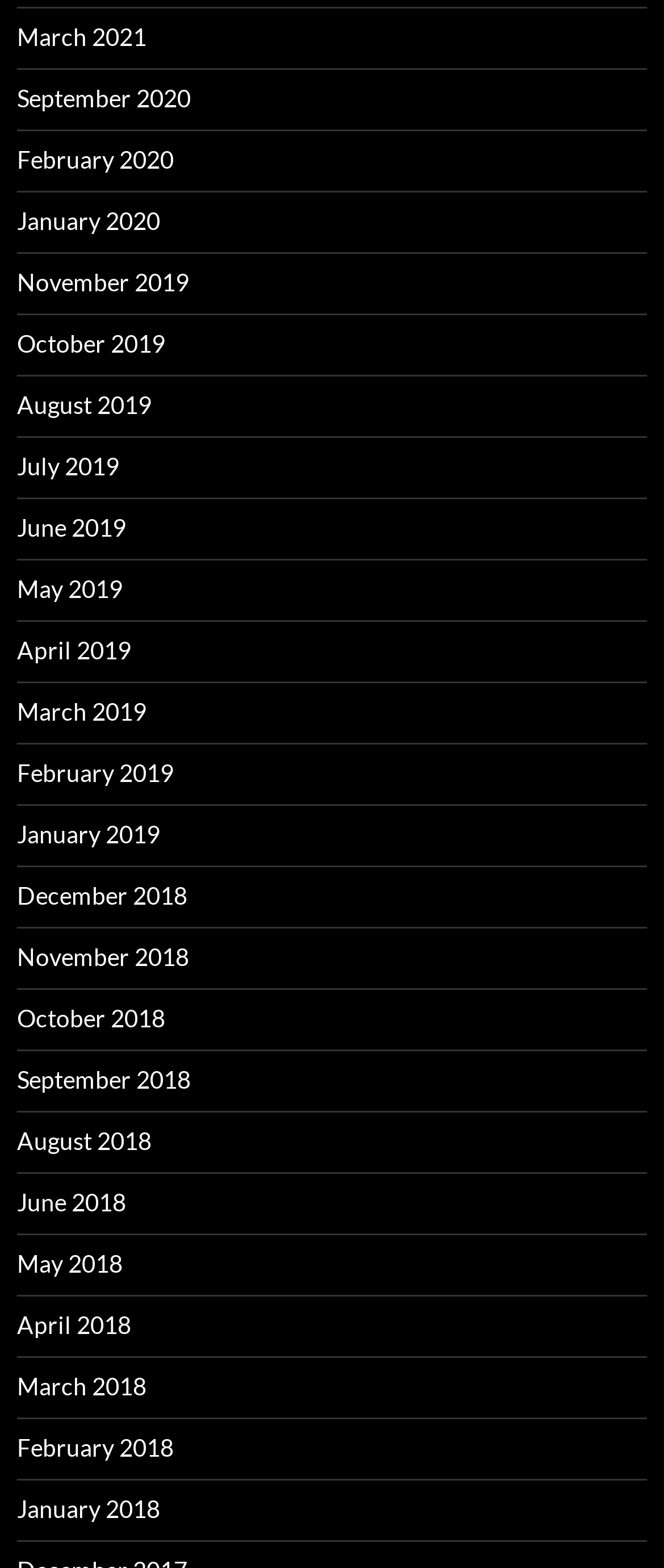Specify the bounding box coordinates of the area to click in order to execute this command: 'view January 2019'. The coordinates should consist of four float numbers ranging from 0 to 1, and should be formatted as [left, top, right, bottom].

[0.026, 0.523, 0.241, 0.541]